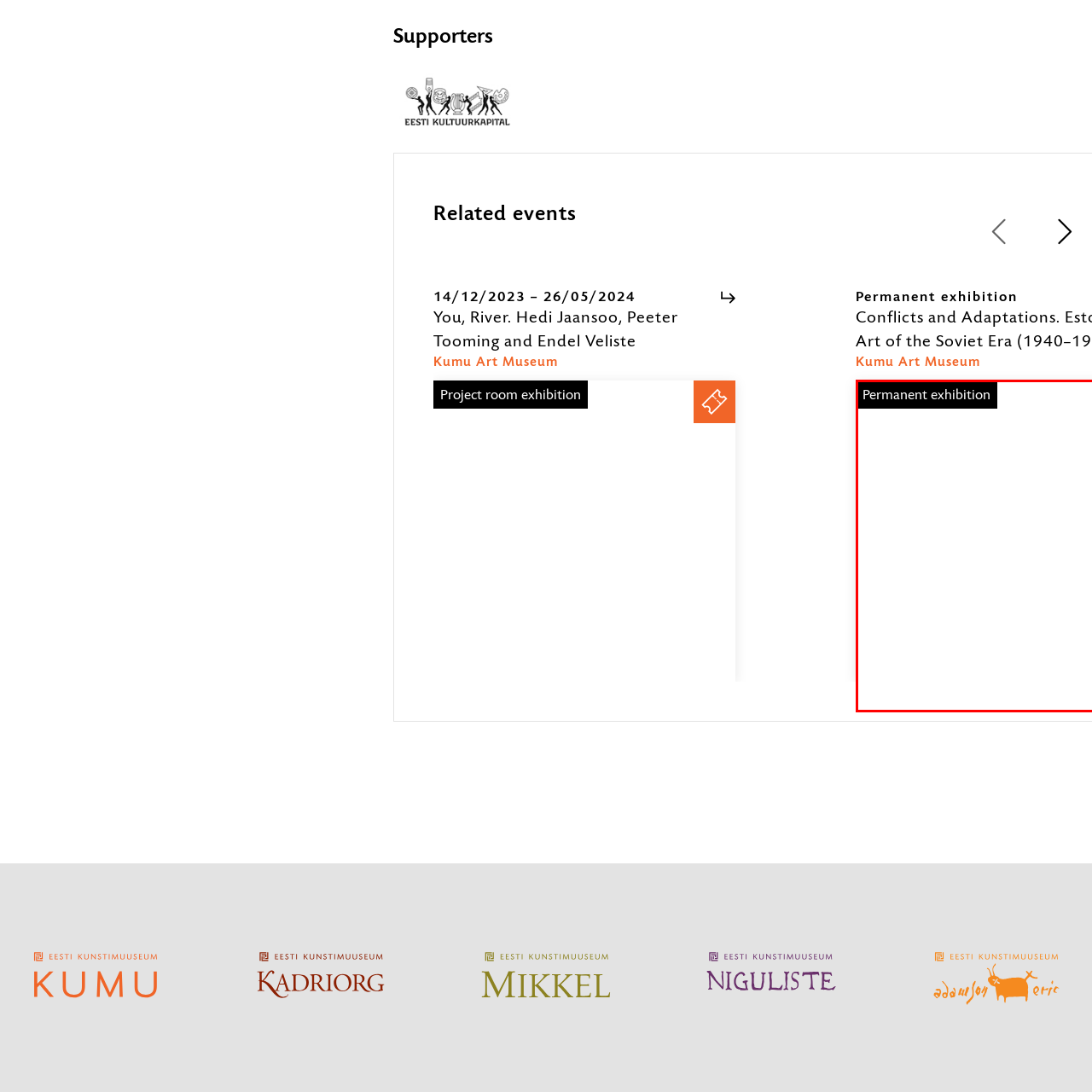Generate an in-depth caption for the image segment highlighted with a red box.

The image features a text block labeled "Permanent exhibition," prominently displayed at the Kumu Art Museum. This label indicates a dedicated section of the museum where a collection of artworks is consistently showcased, allowing visitors to experience a curated selection of art on a long-term basis. The permanent exhibition serves as a cornerstone of the museum's offerings, highlighting significant works and providing insights into the context and evolution of the displayed art. This feature is essential for enriching the cultural experience of museum-goers, offering them the opportunity to engage with art in a more lasting and foundational manner.